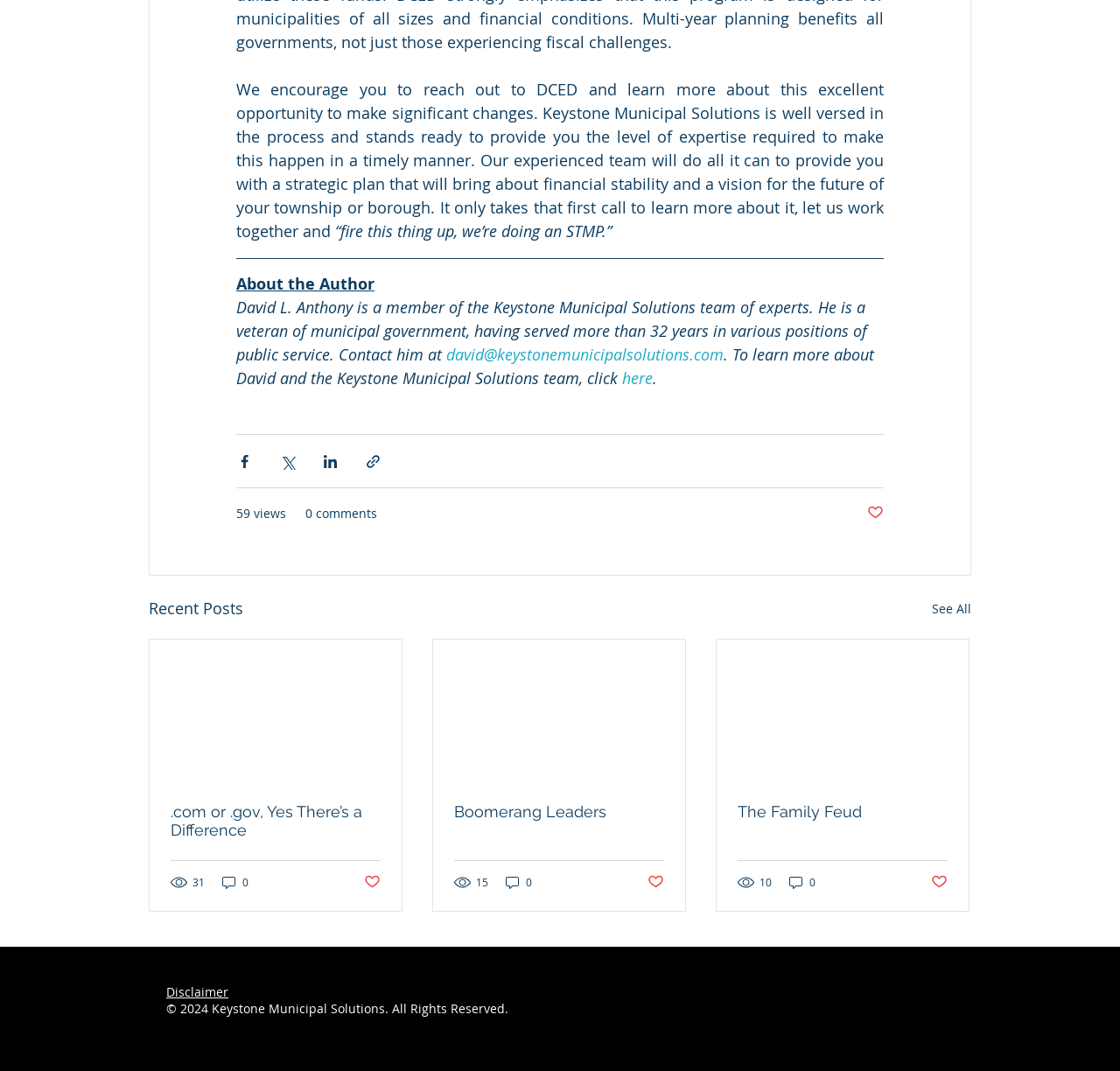What is the name of the author of the article? Observe the screenshot and provide a one-word or short phrase answer.

David L. Anthony